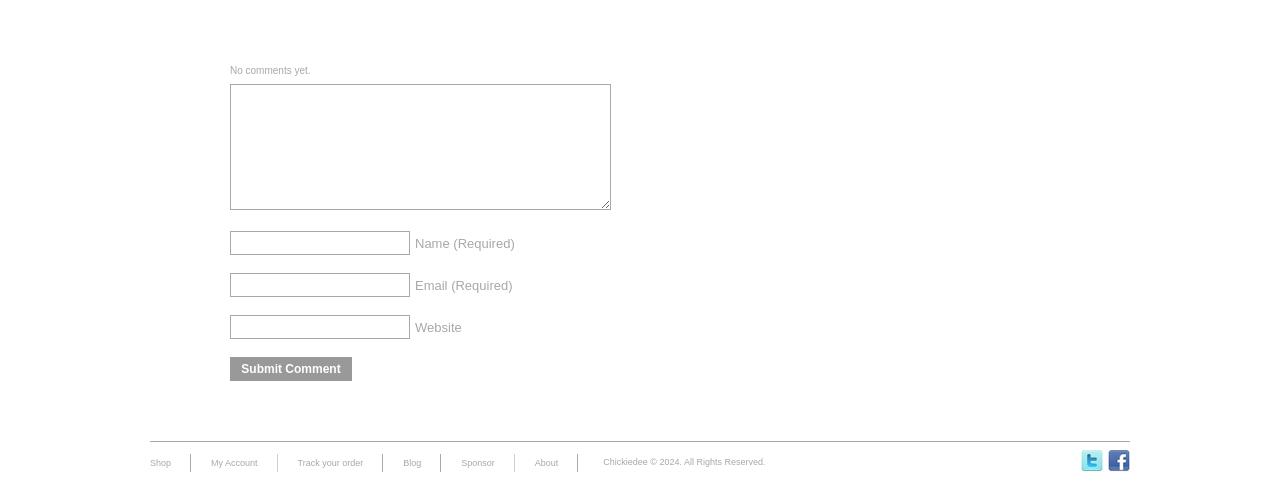Using floating point numbers between 0 and 1, provide the bounding box coordinates in the format (top-left x, top-left y, bottom-right x, bottom-right y). Locate the UI element described here: name="submit" value="Submit Comment"

[0.18, 0.726, 0.275, 0.774]